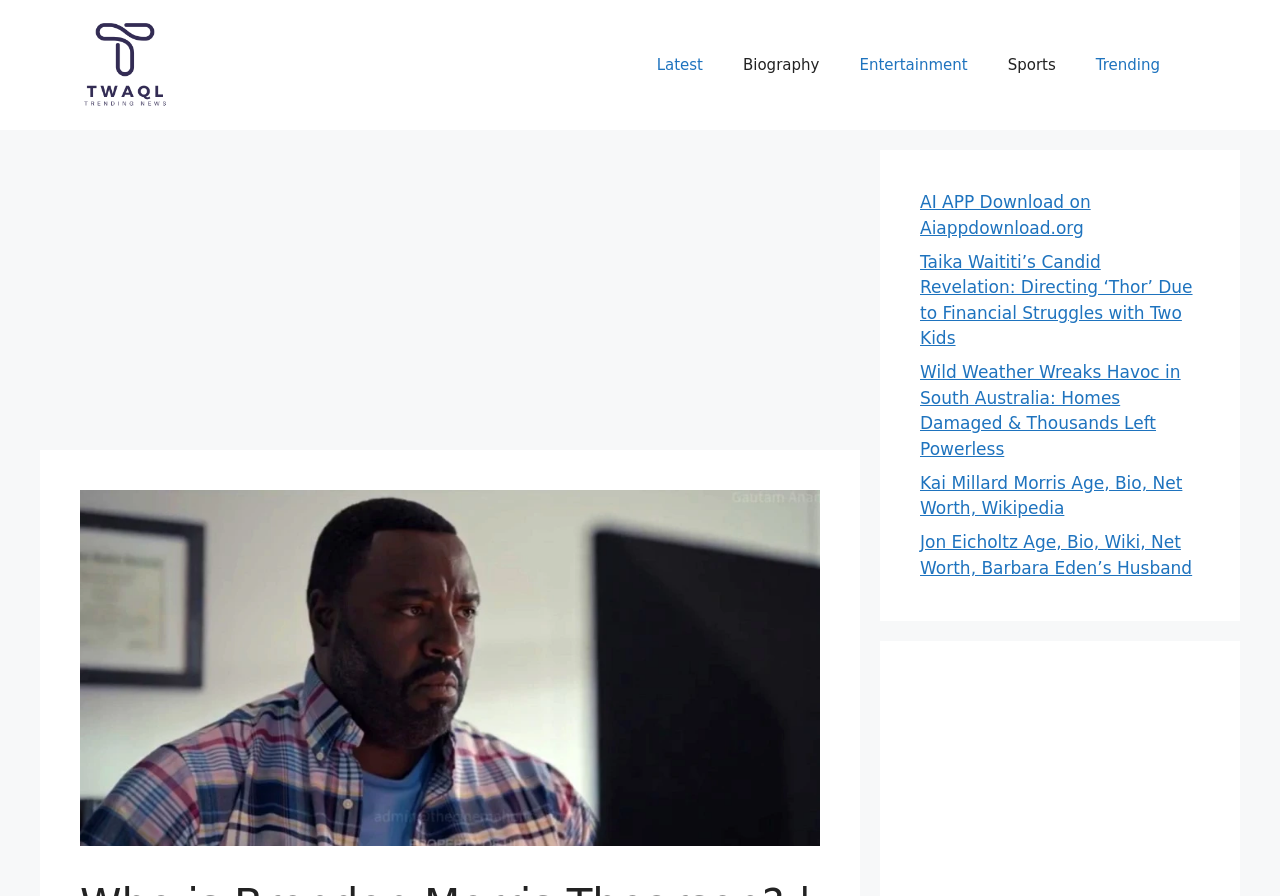What is the name of the drama series mentioned?
Based on the image, answer the question with as much detail as possible.

Based on the webpage content, I can see that the webpage is discussing a drama series, and the image caption 'who is brendan morris theranos' suggests that the series is related to Theranos. Therefore, I can infer that the drama series mentioned is 'The Drop Out'.